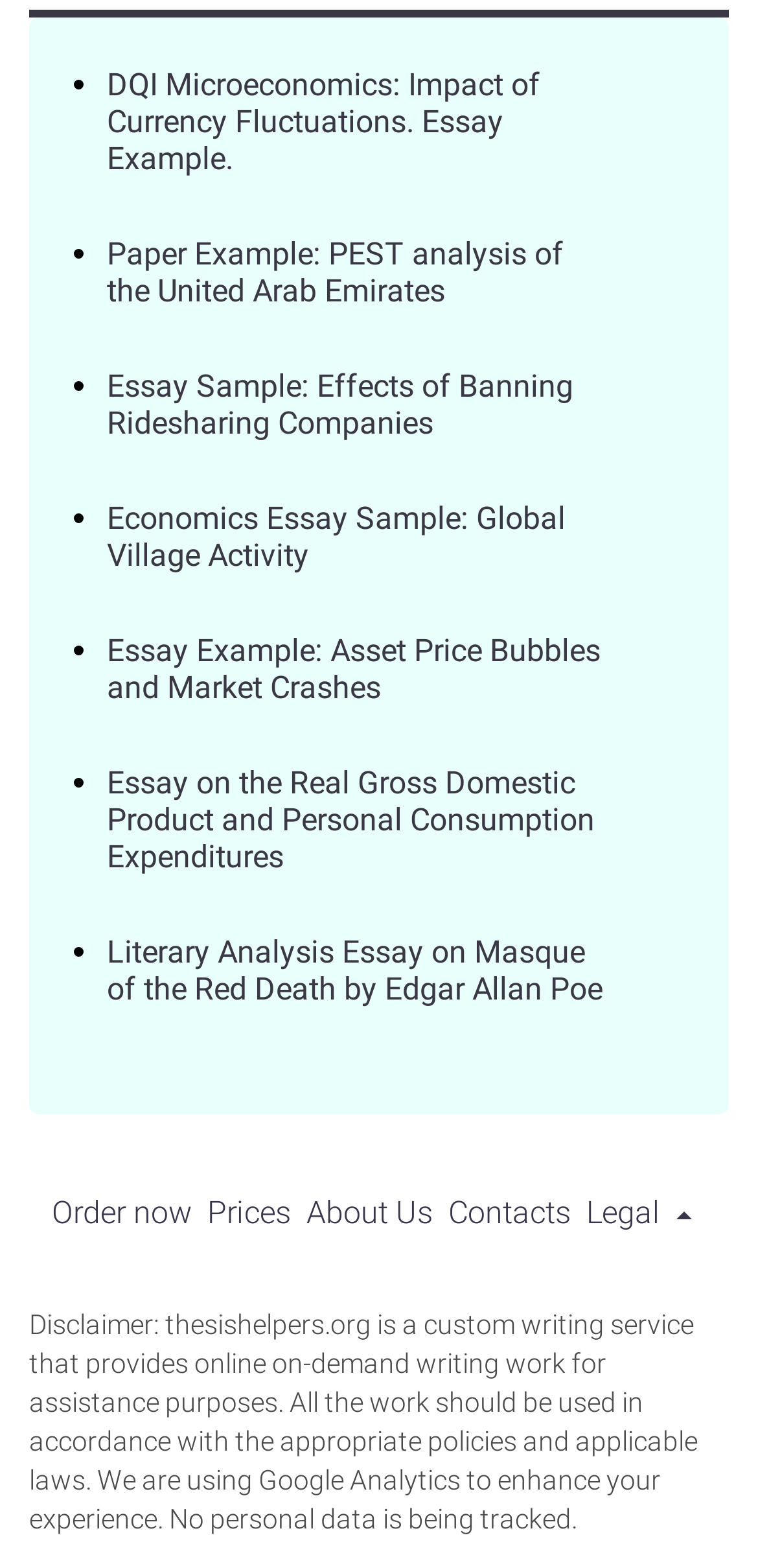Pinpoint the bounding box coordinates of the element to be clicked to execute the instruction: "View DQI Microeconomics essay example".

[0.141, 0.042, 0.713, 0.113]